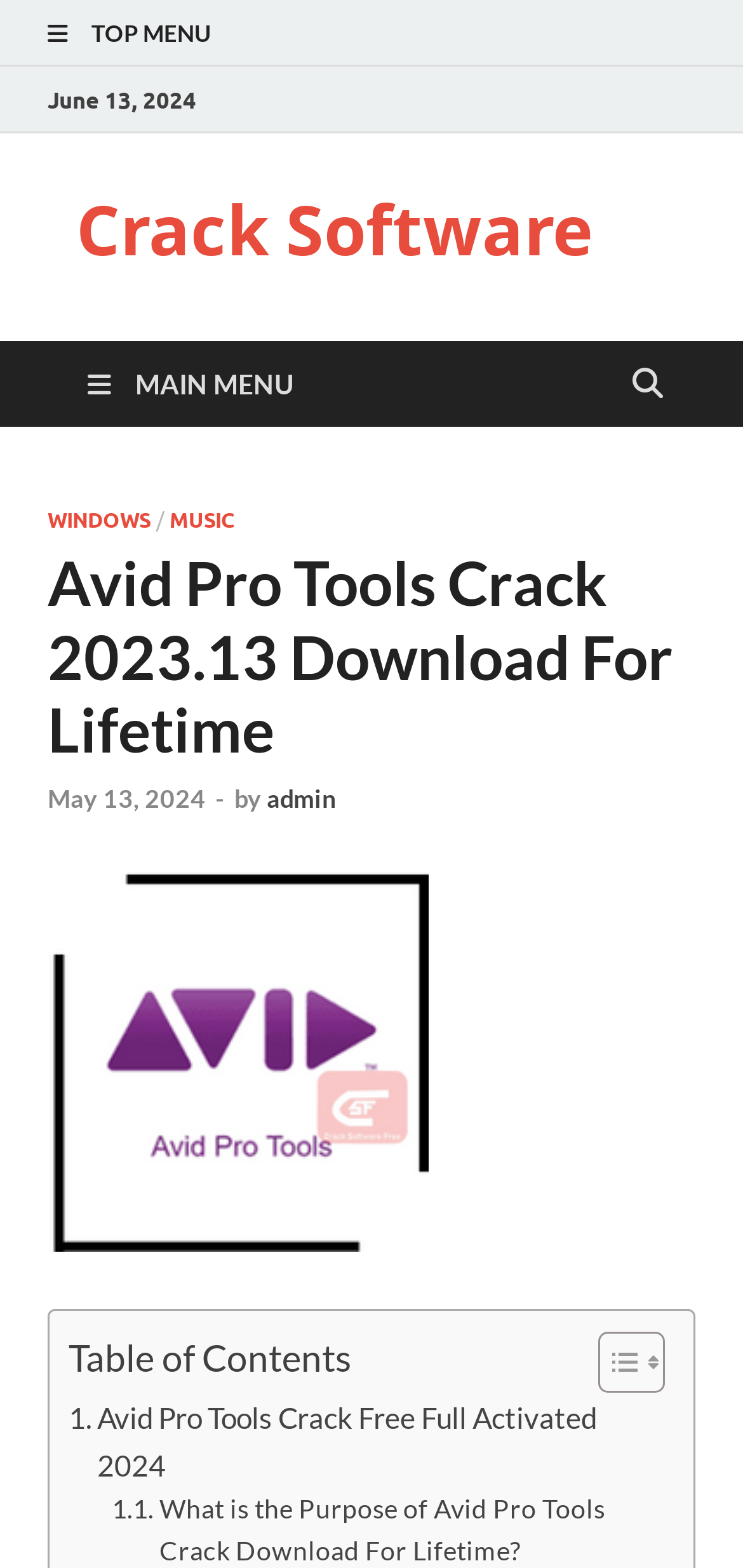What is the title of the article or post on the webpage?
Using the image, give a concise answer in the form of a single word or short phrase.

Avid Pro Tools Crack 2023.13 Download For Lifetime